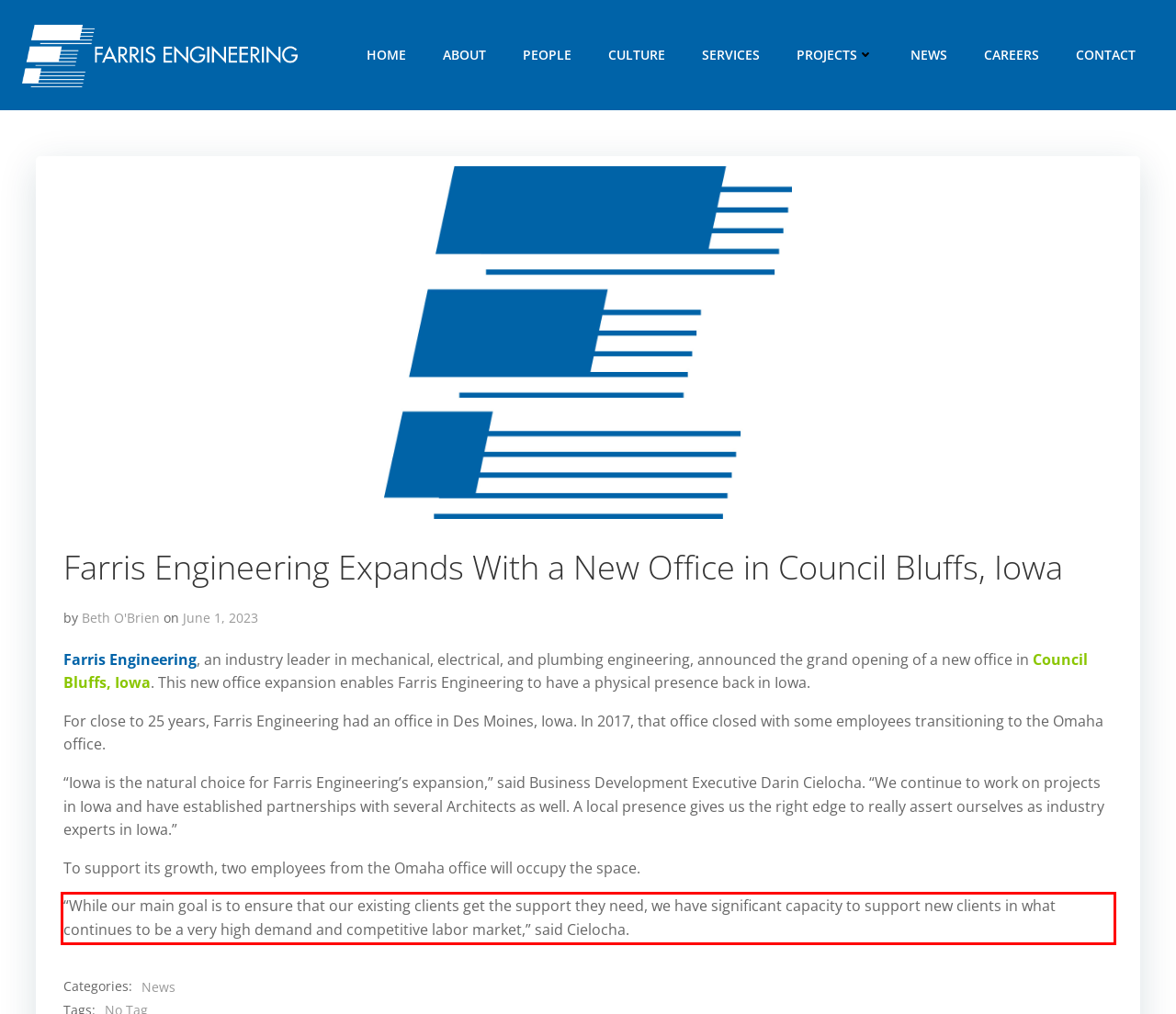You are presented with a screenshot containing a red rectangle. Extract the text found inside this red bounding box.

“While our main goal is to ensure that our existing clients get the support they need, we have significant capacity to support new clients in what continues to be a very high demand and competitive labor market,” said Cielocha.